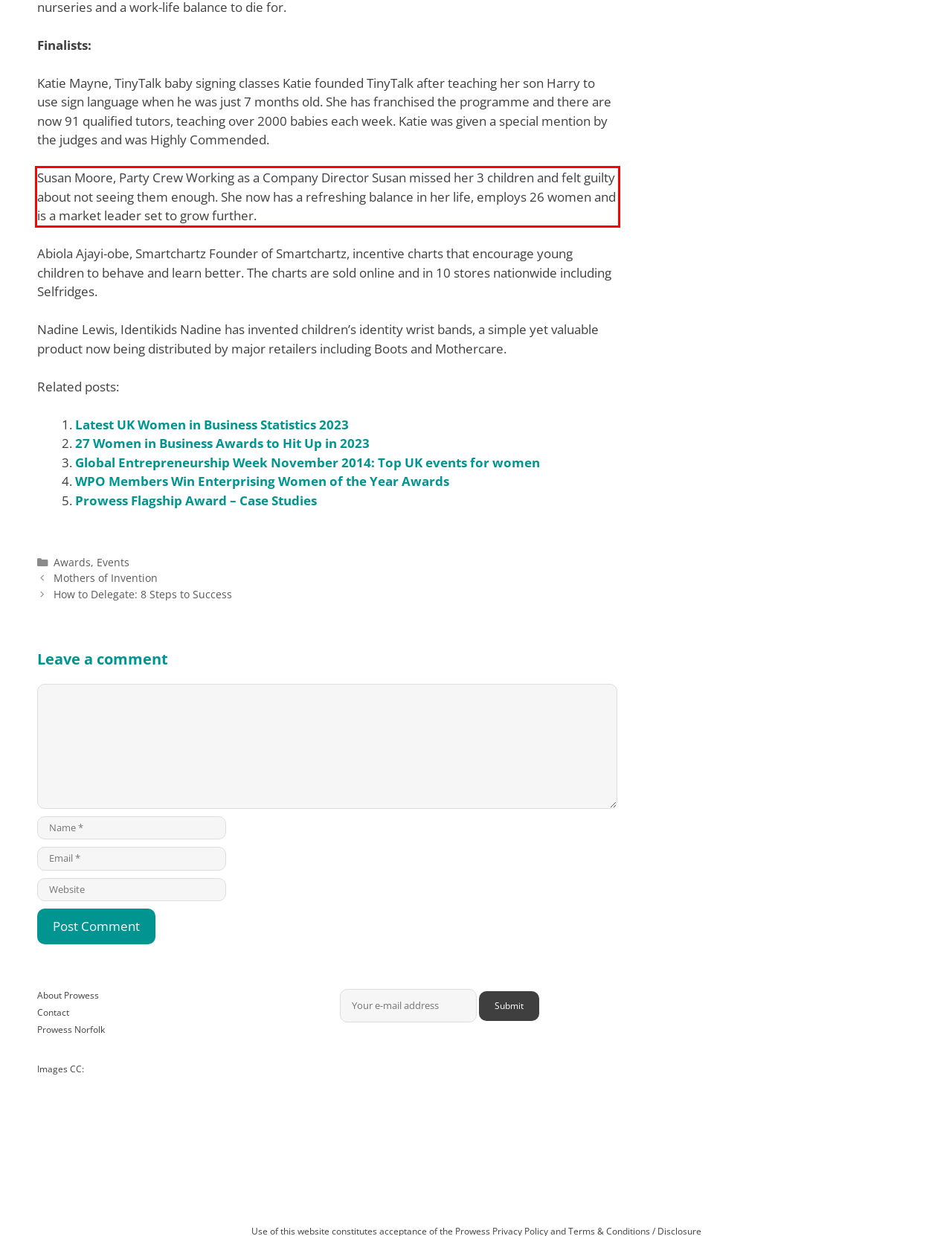With the provided screenshot of a webpage, locate the red bounding box and perform OCR to extract the text content inside it.

Susan Moore, Party Crew Working as a Company Director Susan missed her 3 children and felt guilty about not seeing them enough. She now has a refreshing balance in her life, employs 26 women and is a market leader set to grow further.